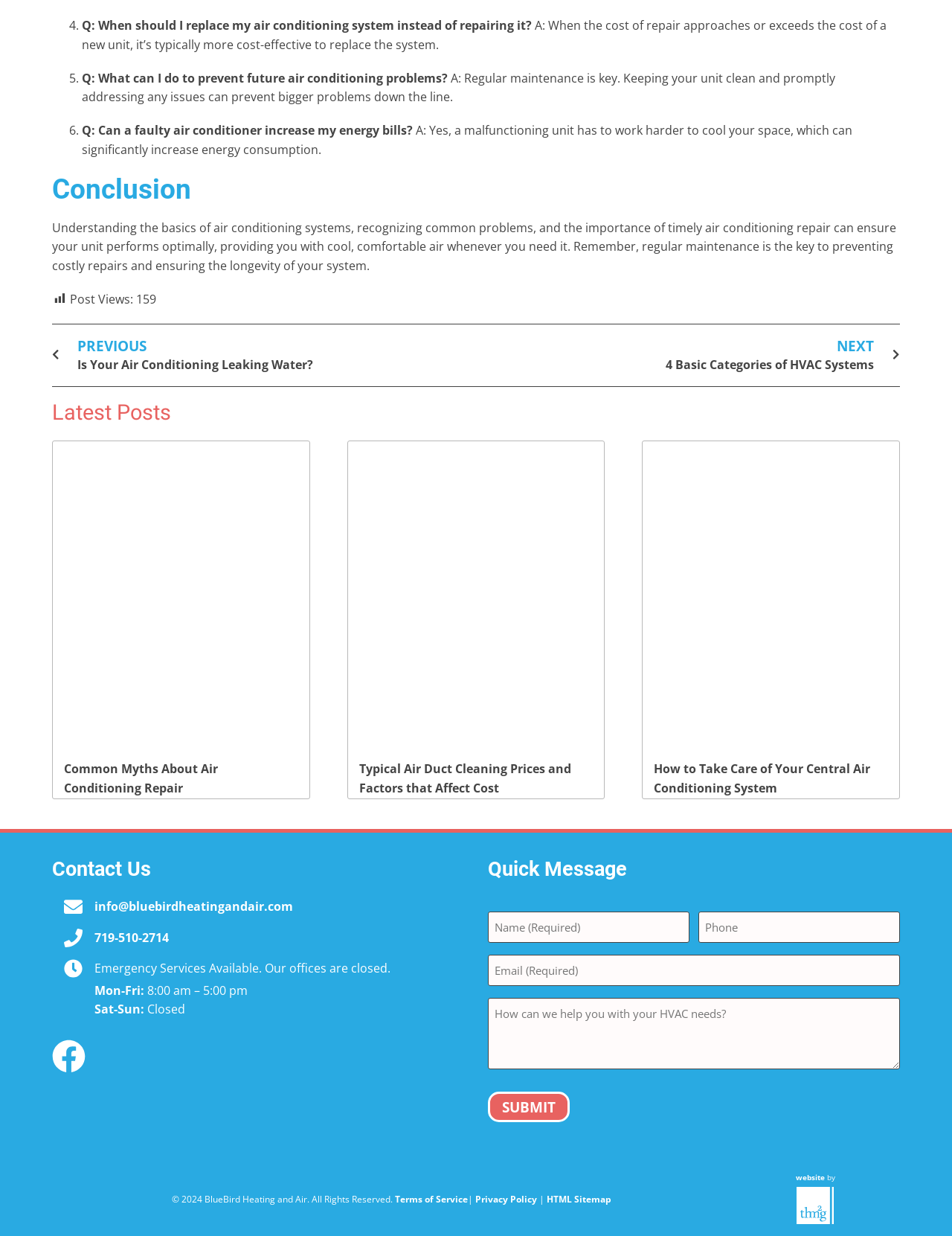Find the bounding box coordinates for the element that must be clicked to complete the instruction: "Click the 'Submit' button". The coordinates should be four float numbers between 0 and 1, indicated as [left, top, right, bottom].

[0.512, 0.883, 0.598, 0.908]